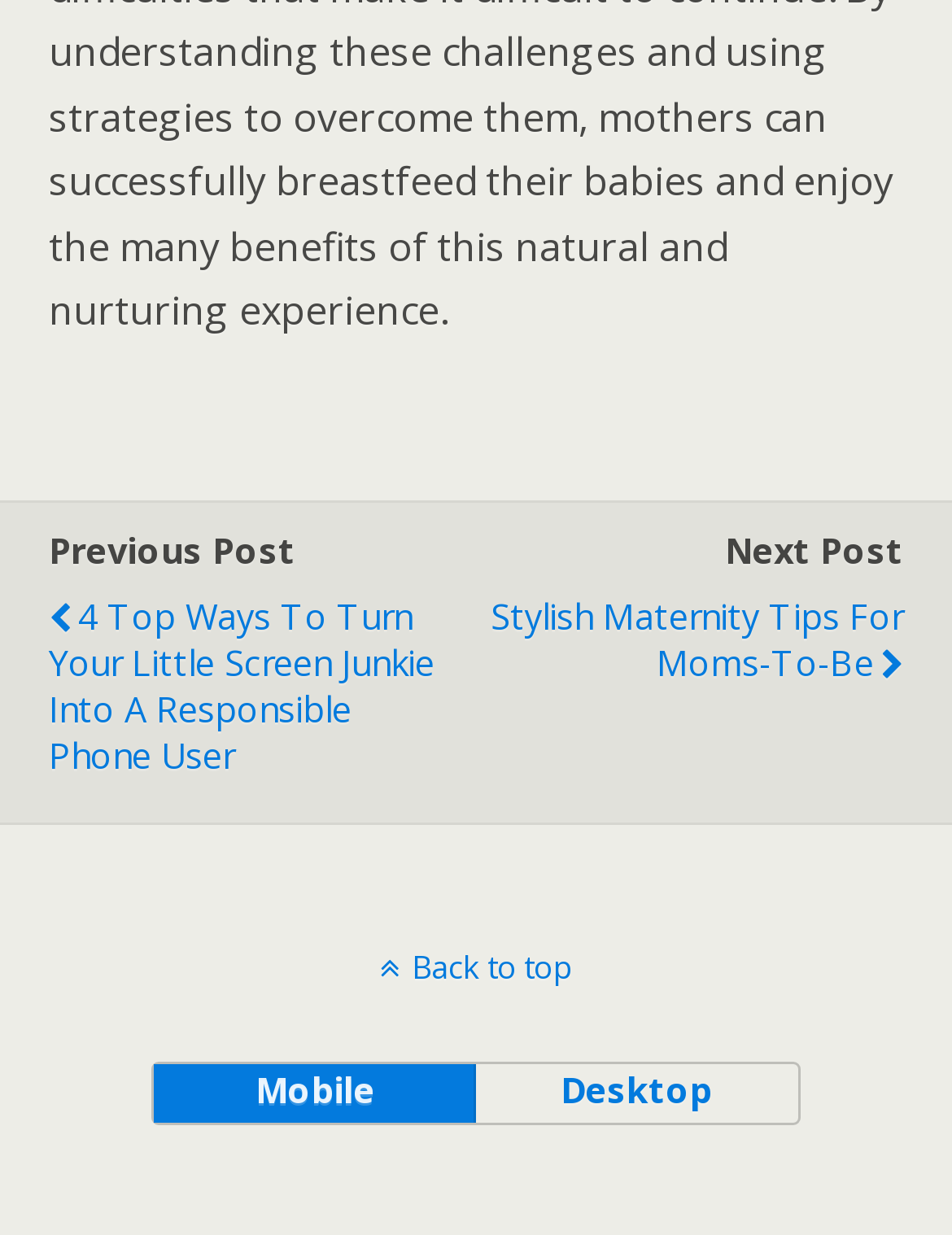Answer the following query concisely with a single word or phrase:
Where is the 'Back to top' link located?

At the bottom of the webpage